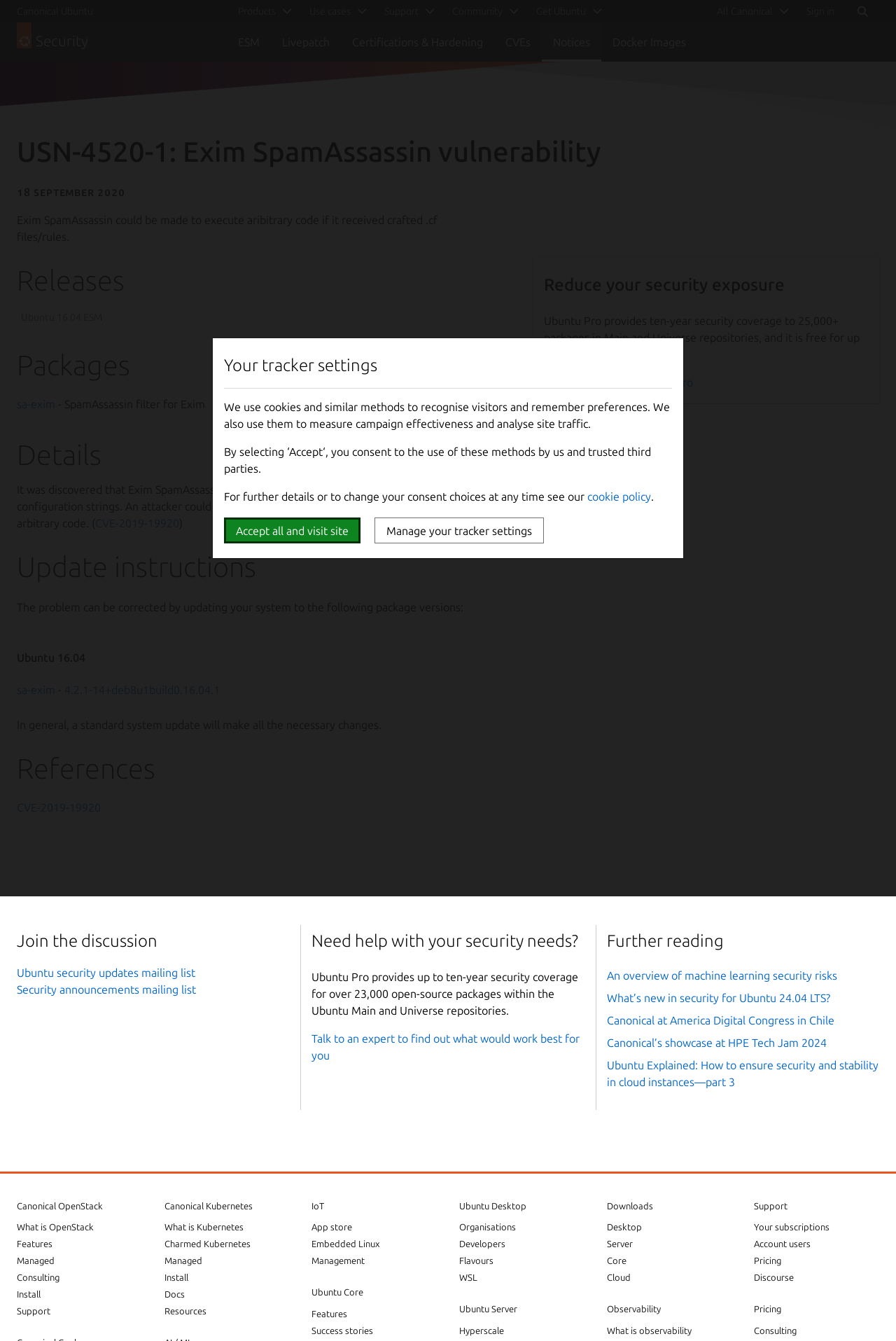Determine the bounding box coordinates of the clickable region to execute the instruction: "Learn more about Ubuntu Pro". The coordinates should be four float numbers between 0 and 1, denoted as [left, top, right, bottom].

[0.607, 0.28, 0.774, 0.29]